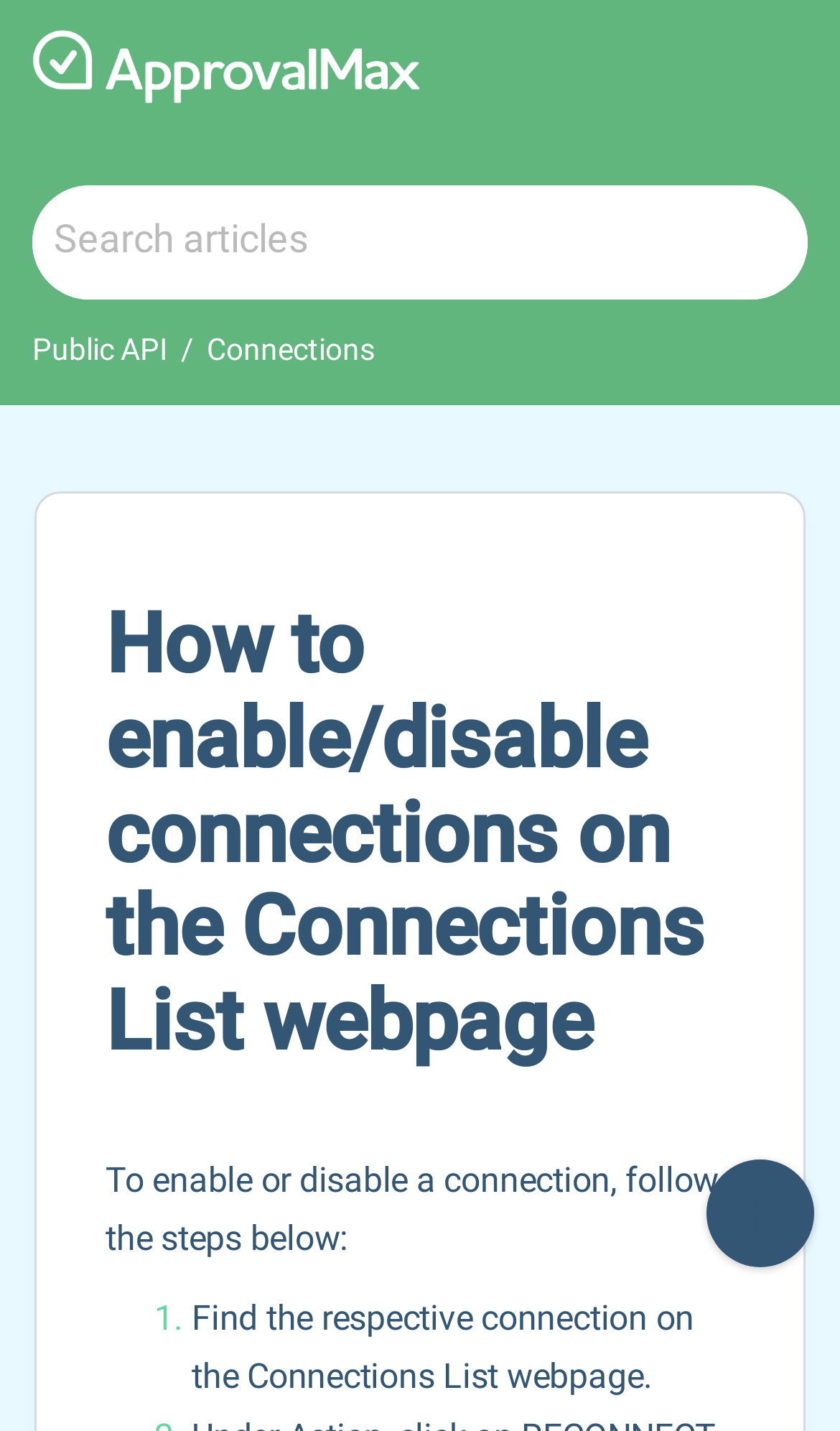Calculate the bounding box coordinates for the UI element based on the following description: "placeholder="Search articles"". Ensure the coordinates are four float numbers between 0 and 1, i.e., [left, top, right, bottom].

[0.038, 0.129, 0.962, 0.209]